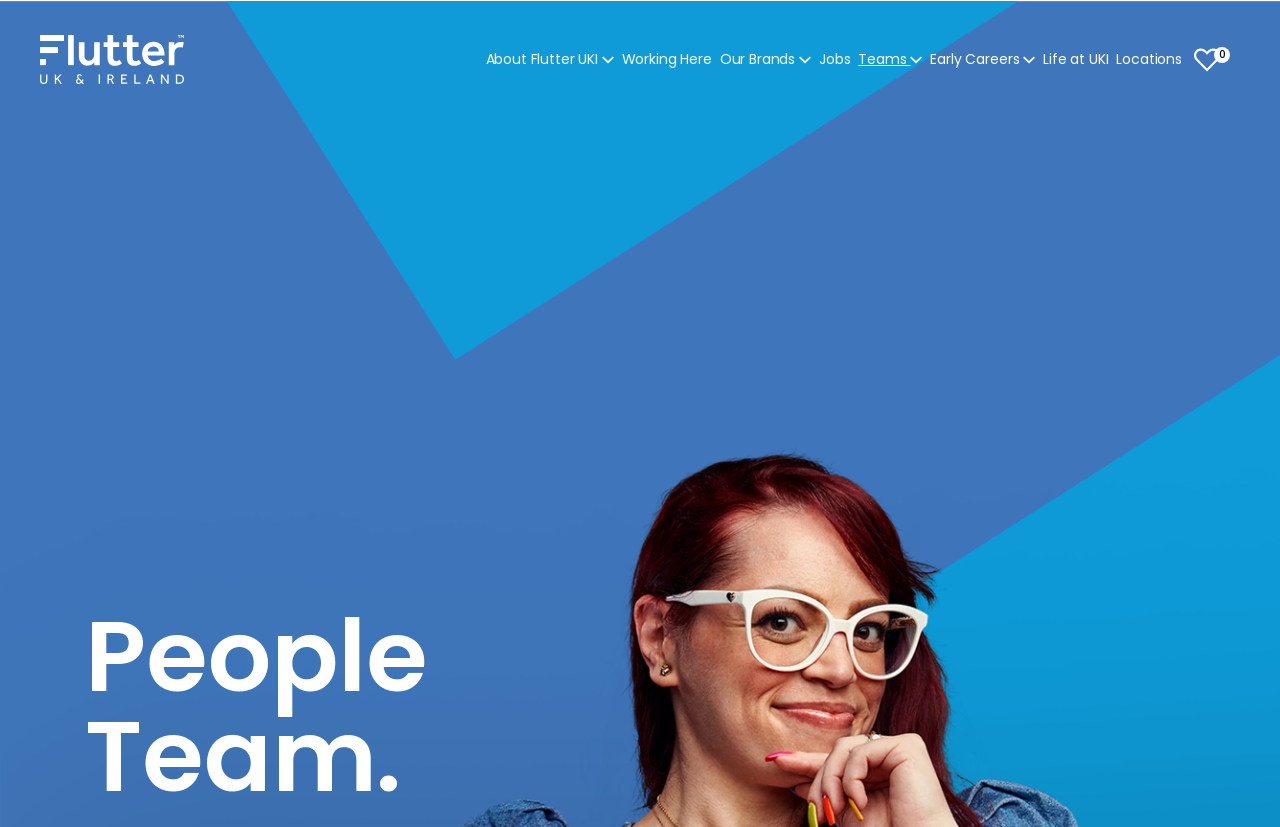Using the description "Life at UKI", predict the bounding box of the relevant HTML element.

[0.815, 0.05, 0.866, 0.094]